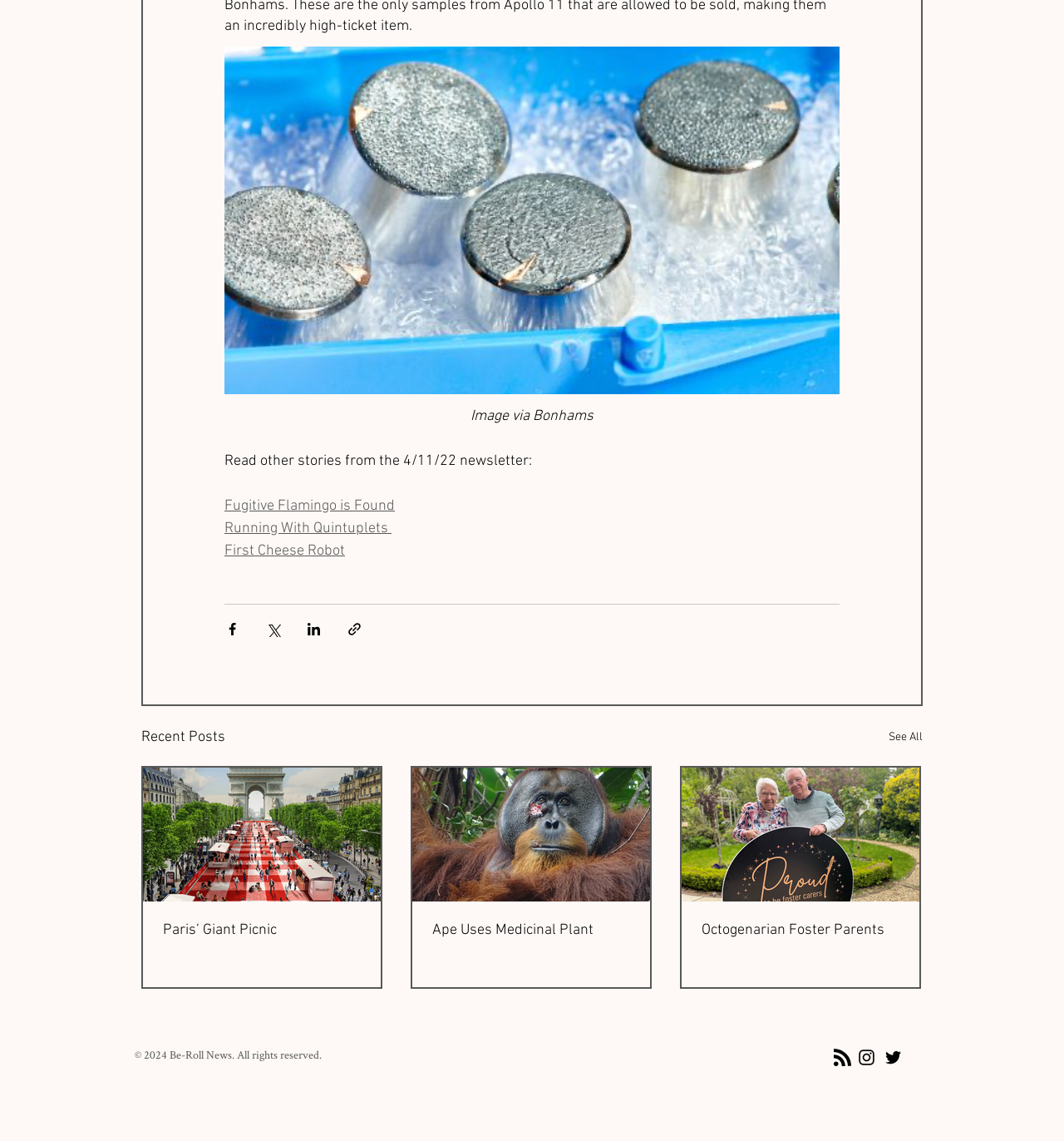Determine the bounding box for the UI element described here: "See All".

[0.835, 0.635, 0.867, 0.657]